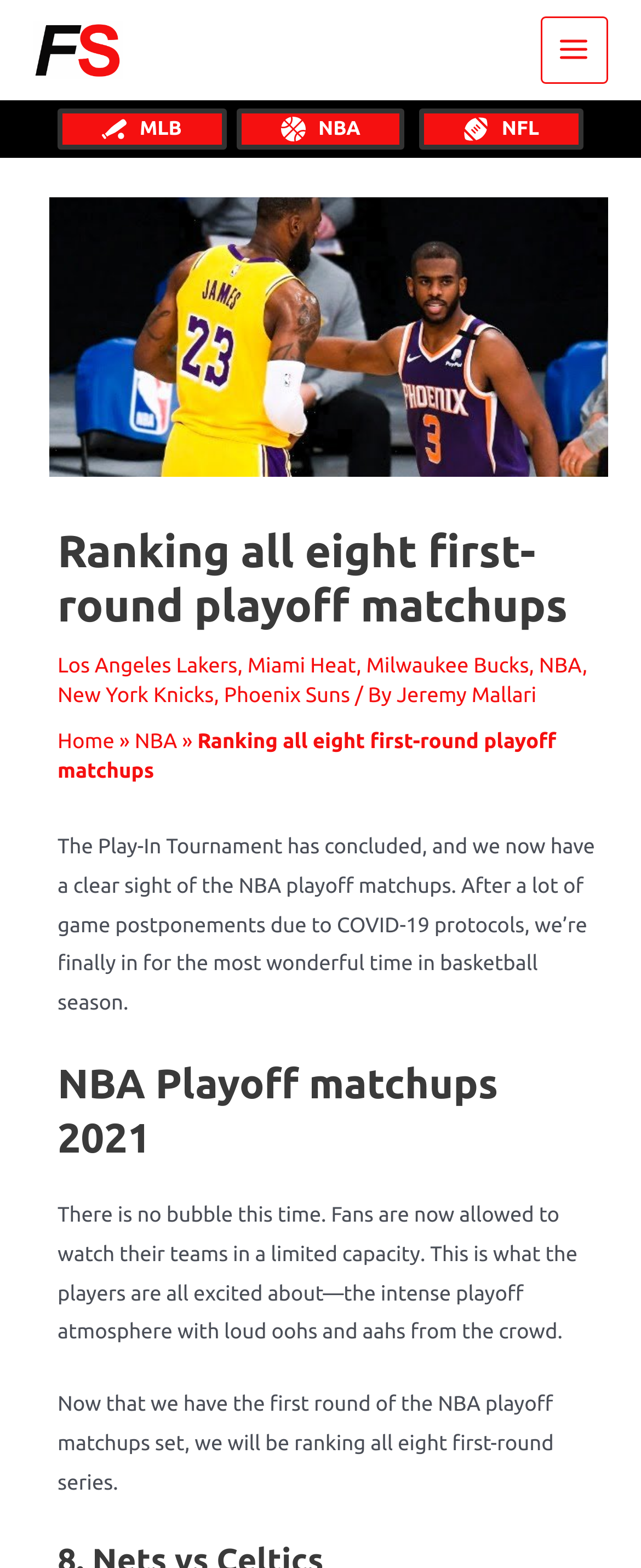Please determine the bounding box coordinates for the UI element described as: "Los Angeles Lakers".

[0.09, 0.417, 0.37, 0.432]